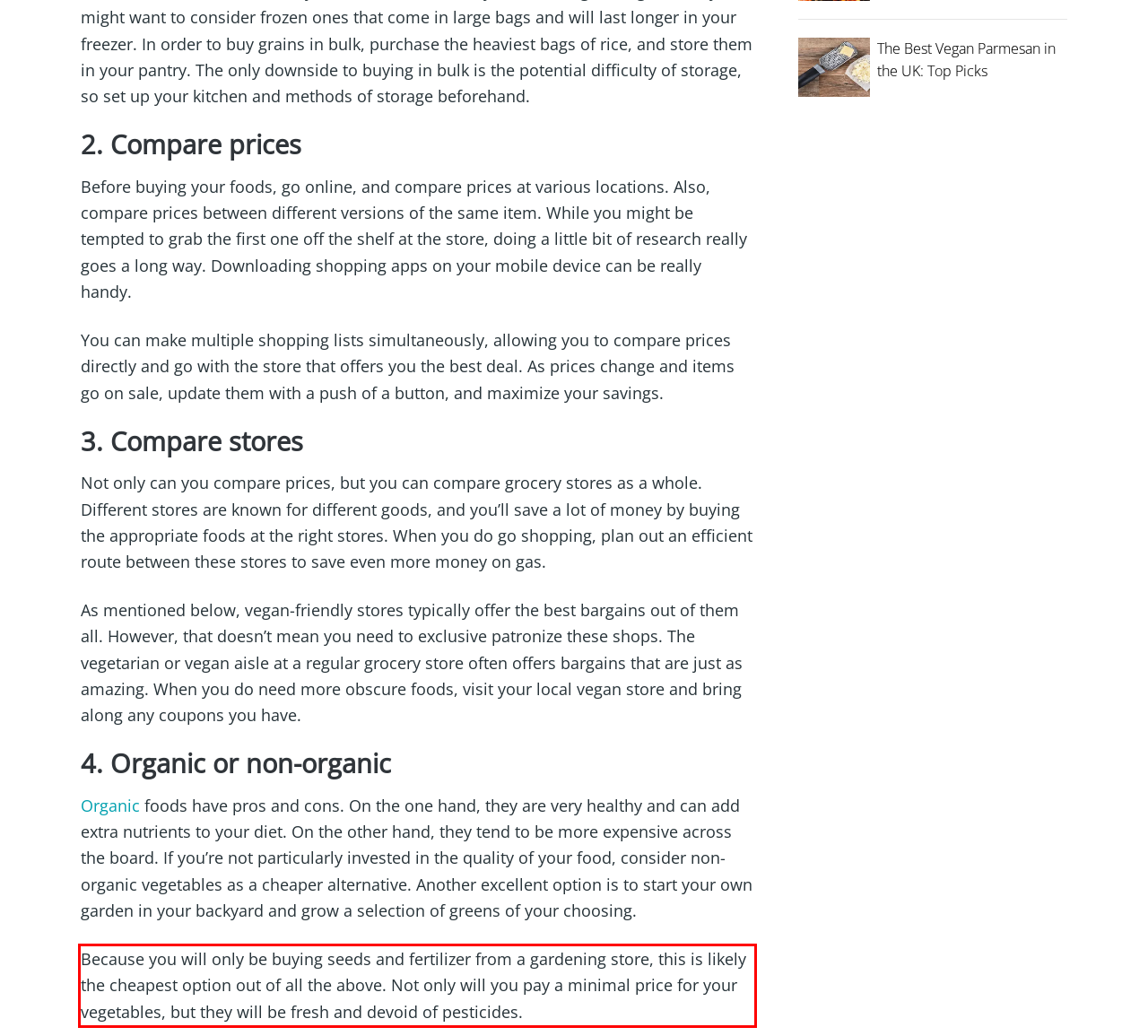Identify and transcribe the text content enclosed by the red bounding box in the given screenshot.

Because you will only be buying seeds and fertilizer from a gardening store, this is likely the cheapest option out of all the above. Not only will you pay a minimal price for your vegetables, but they will be fresh and devoid of pesticides.